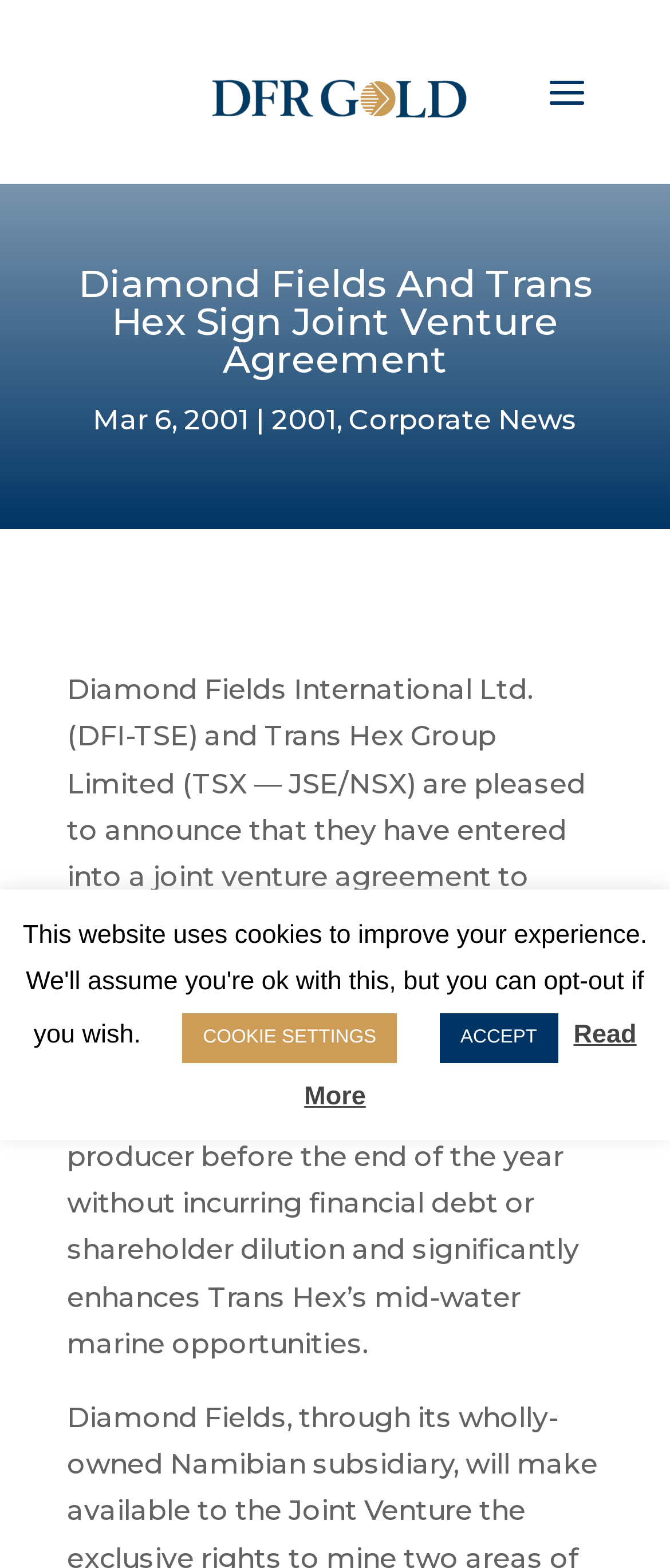Provide the bounding box coordinates of the UI element that matches the description: "alt="DFR Gold"".

[0.305, 0.041, 0.705, 0.062]